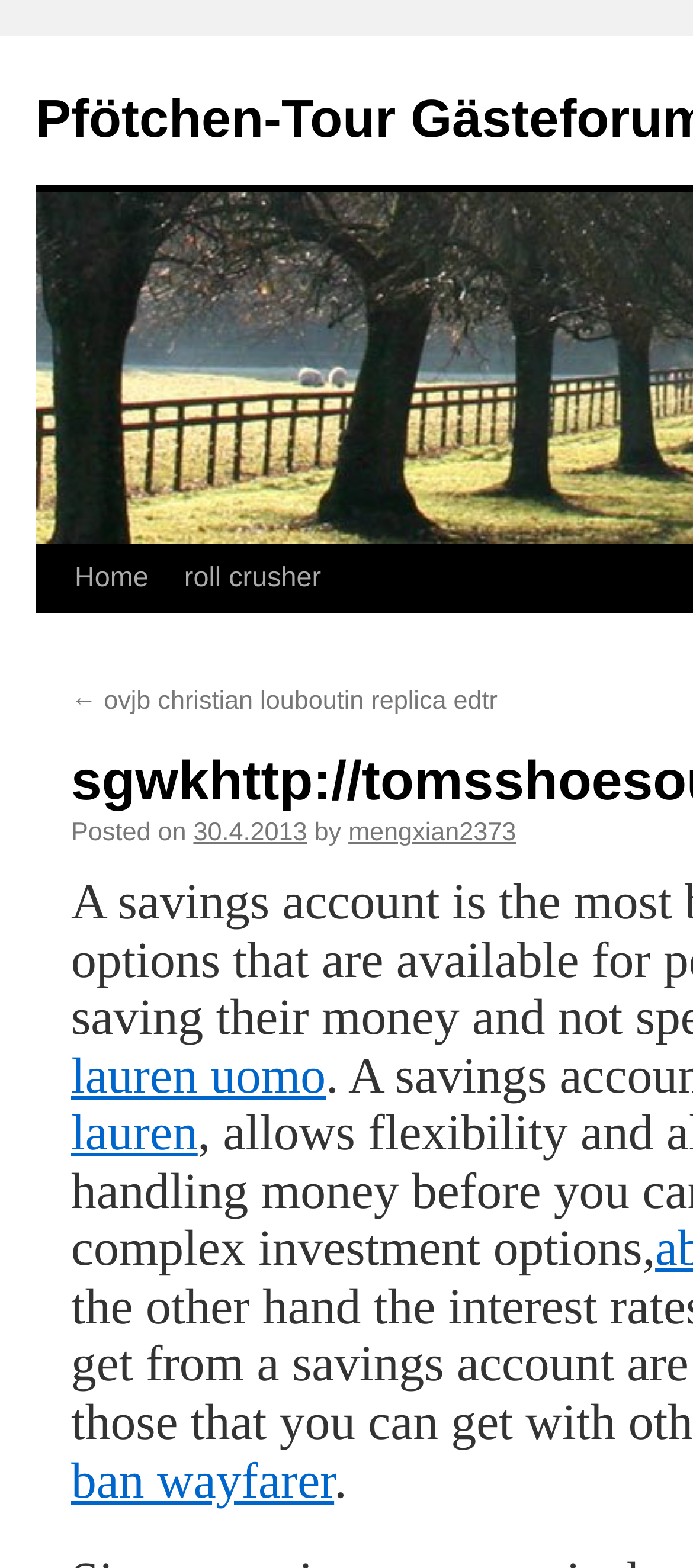What is the date of the posted article?
Analyze the image and provide a thorough answer to the question.

The date of the posted article is '30.4.2013' which is indicated by the link with a bounding box of [0.279, 0.523, 0.443, 0.541].